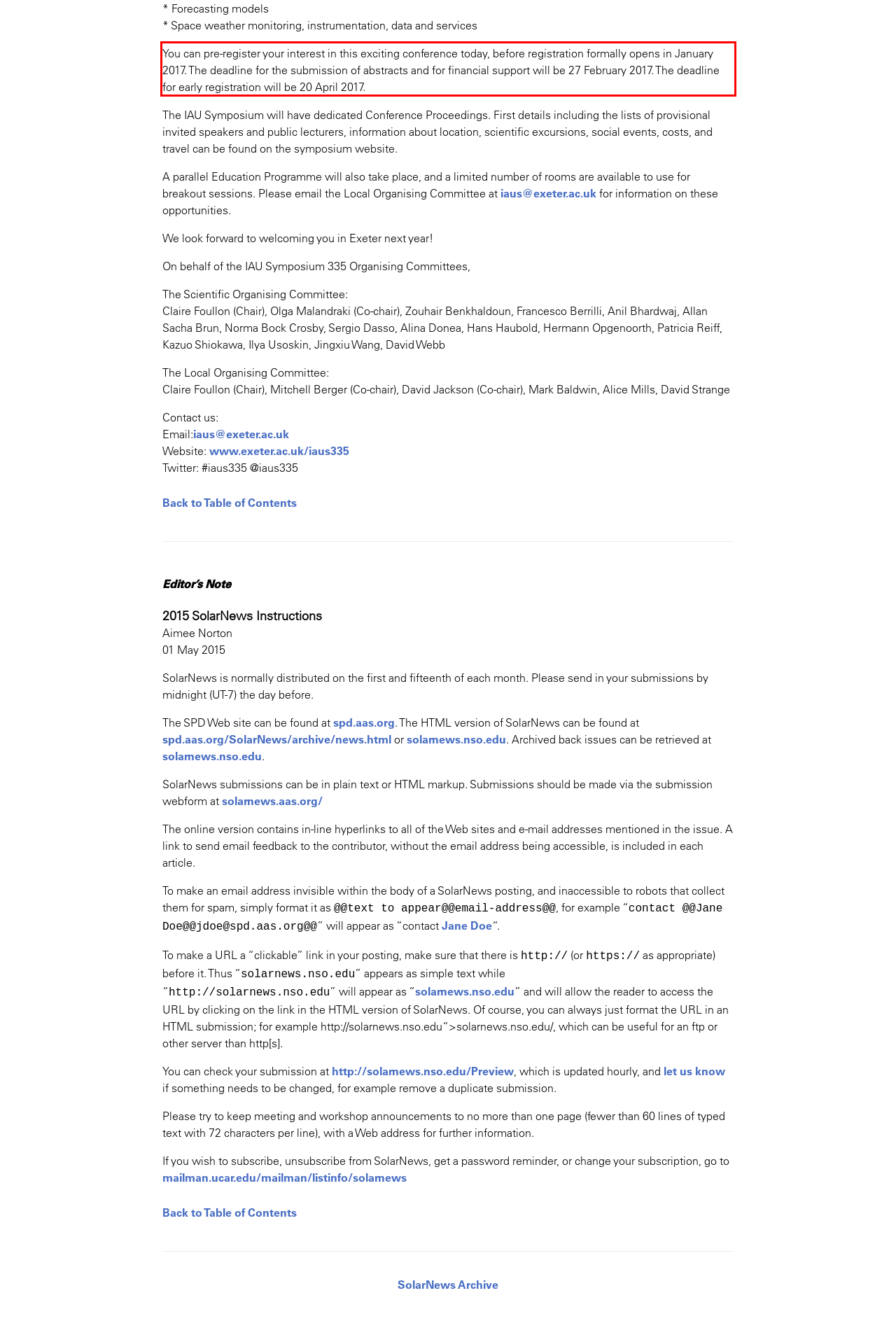Examine the webpage screenshot and use OCR to obtain the text inside the red bounding box.

You can pre-register your interest in this exciting conference today, before registration formally opens in January 2017. The deadline for the submission of abstracts and for financial support will be 27 February 2017. The deadline for early registration will be 20 April 2017.